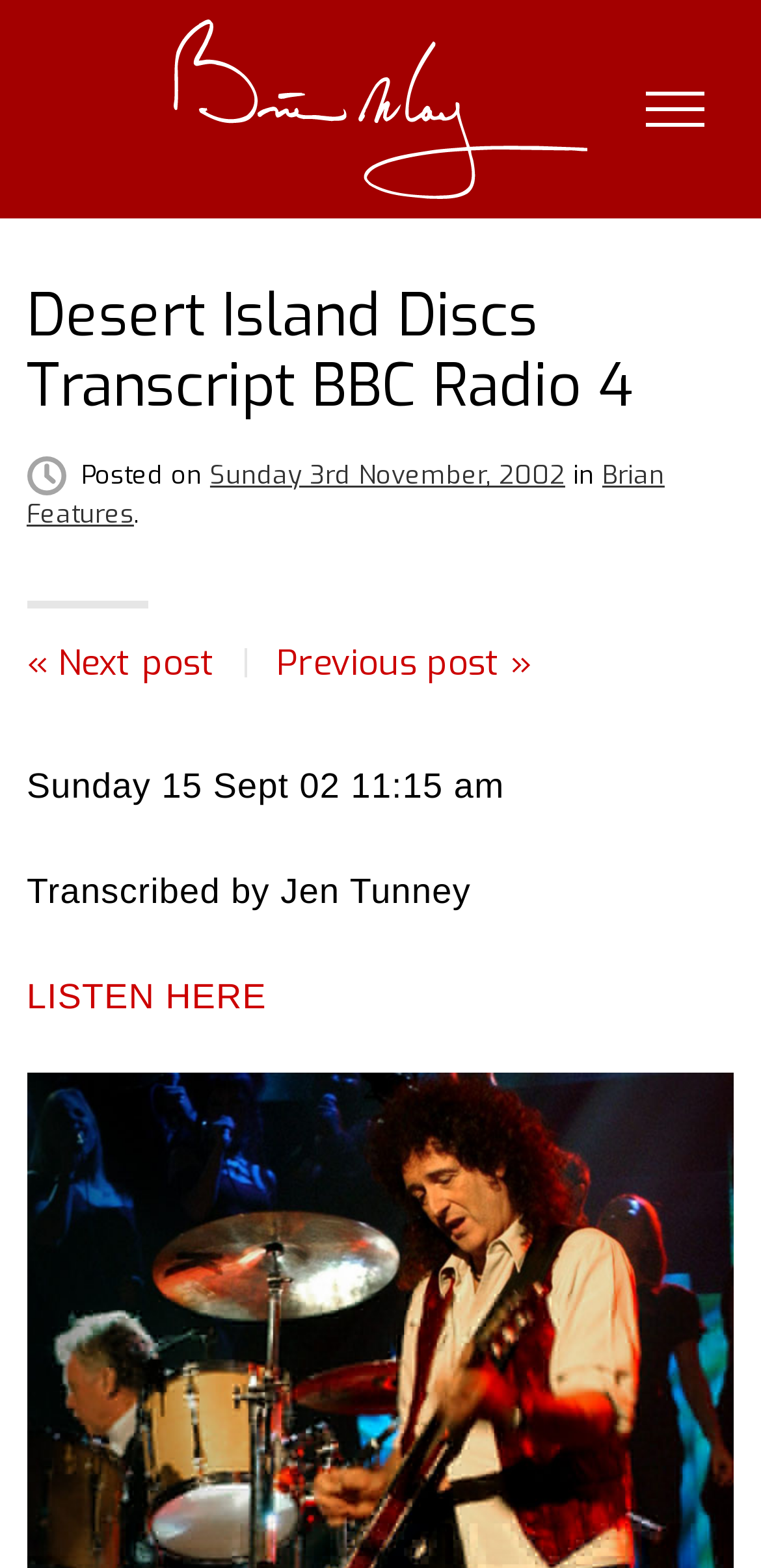Please determine the bounding box coordinates for the UI element described here. Use the format (top-left x, top-left y, bottom-right x, bottom-right y) with values bounded between 0 and 1: title="brianmay.com"

[0.227, 0.0, 0.773, 0.139]